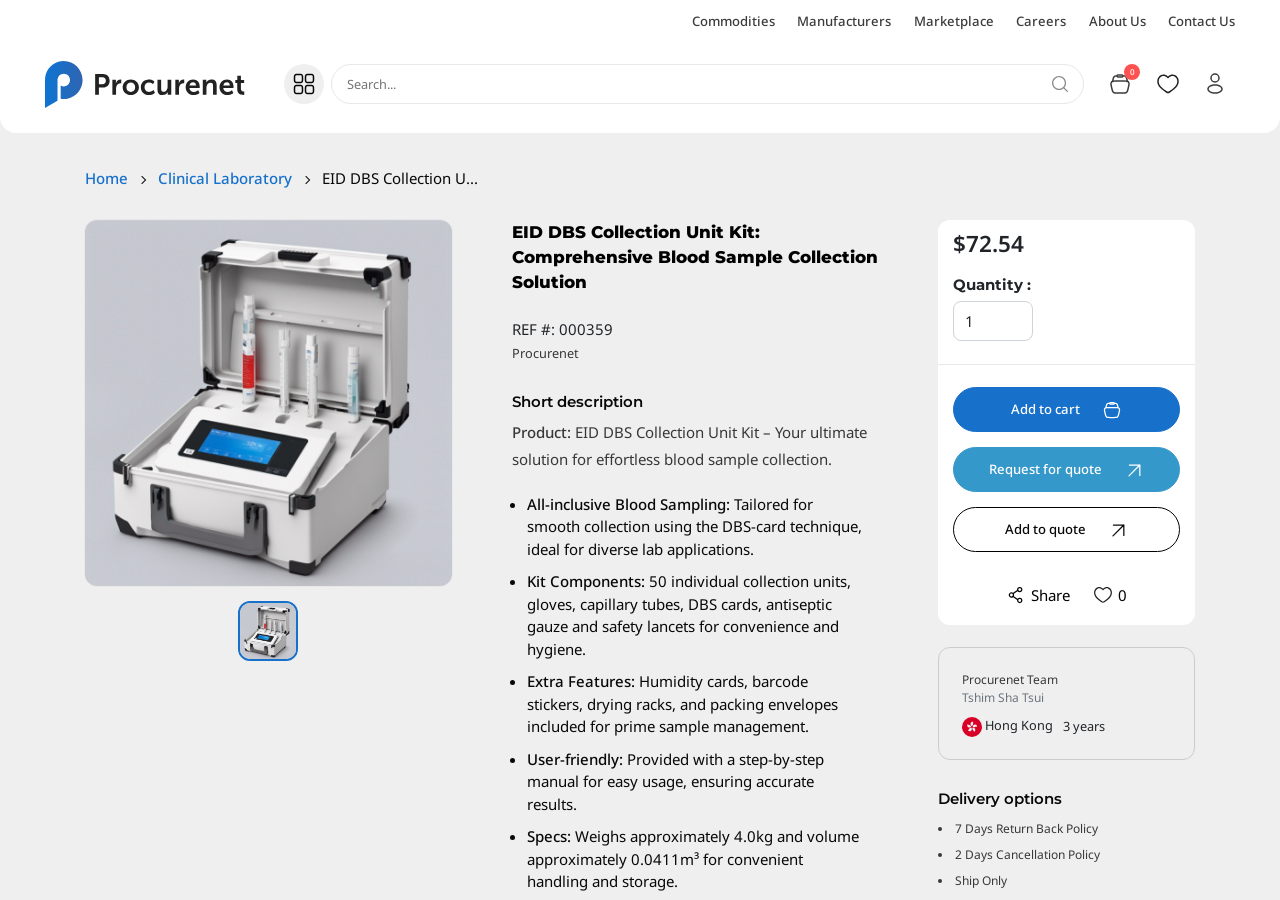Give a full account of the webpage's elements and their arrangement.

The webpage is about the EID DBS Collection Unit Kit, a comprehensive blood sample collection solution. At the top, there are several links to different sections of the website, including "Commodities", "Manufacturers", "Marketplace", "Careers", "About Us", and "Contact Us". Below these links, there is a logo of Procurenet Limited, accompanied by a button to access the categories menu and a search box.

On the right side of the page, there are buttons to access the cart, wishlist, and my profile. Below these buttons, there is a carousel with multiple slides, each featuring an image of the EID DBS Collection Unit Kit.

The main content of the page is divided into several sections. The first section displays the product name, reference number, and a short description. The second section provides more detailed information about the product, including its features, kit components, and extra features. The text is organized in a list format with bullet points.

Below the product description, there is a section to select the quantity of the product and add it to the cart or request a quote. There are also buttons to share the product or add it to a wishlist.

At the bottom of the page, there is a section with information about the Procurenet team, their location in Hong Kong, and their experience. There is also a section about delivery options, including a 7-day return back policy, a 2-day cancellation policy, and a ship-only option.

Throughout the page, there are several images, including the product image, the Procurenet logo, and a Hong Kong flag. The overall layout is organized and easy to navigate, with clear headings and concise text.